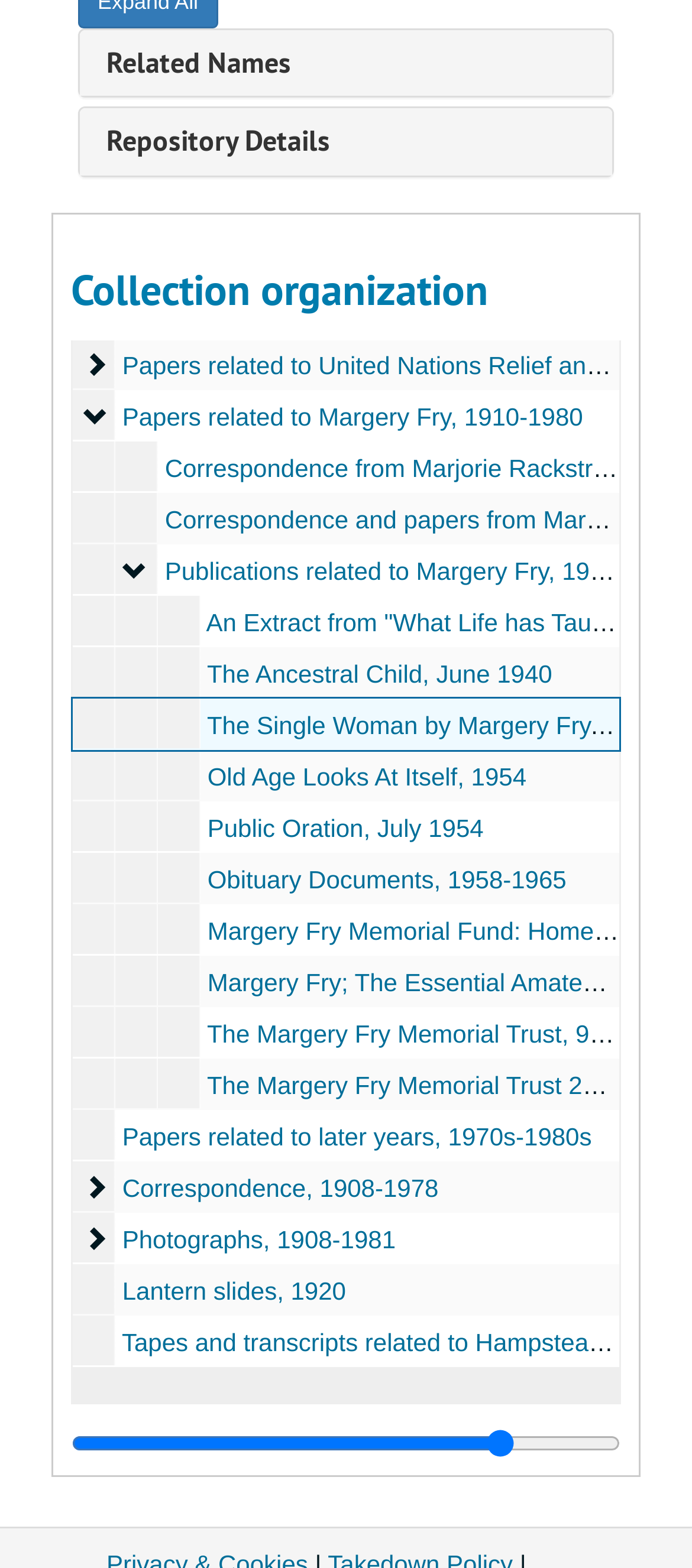Please identify the bounding box coordinates of the element's region that needs to be clicked to fulfill the following instruction: "Read the 2020 Competitions Suspended article". The bounding box coordinates should consist of four float numbers between 0 and 1, i.e., [left, top, right, bottom].

None